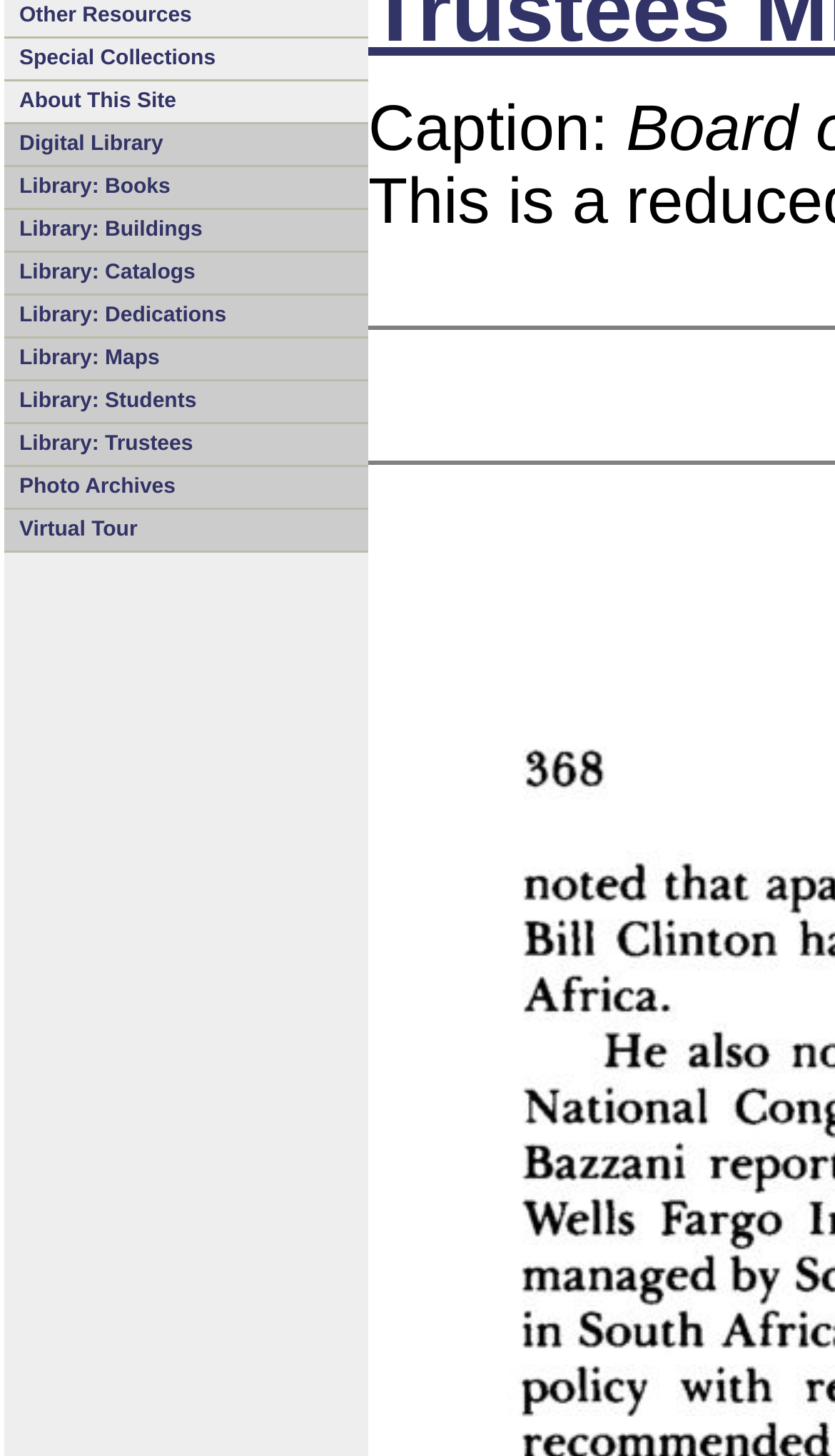Identify the bounding box coordinates for the UI element described as: "Privacy notice".

None